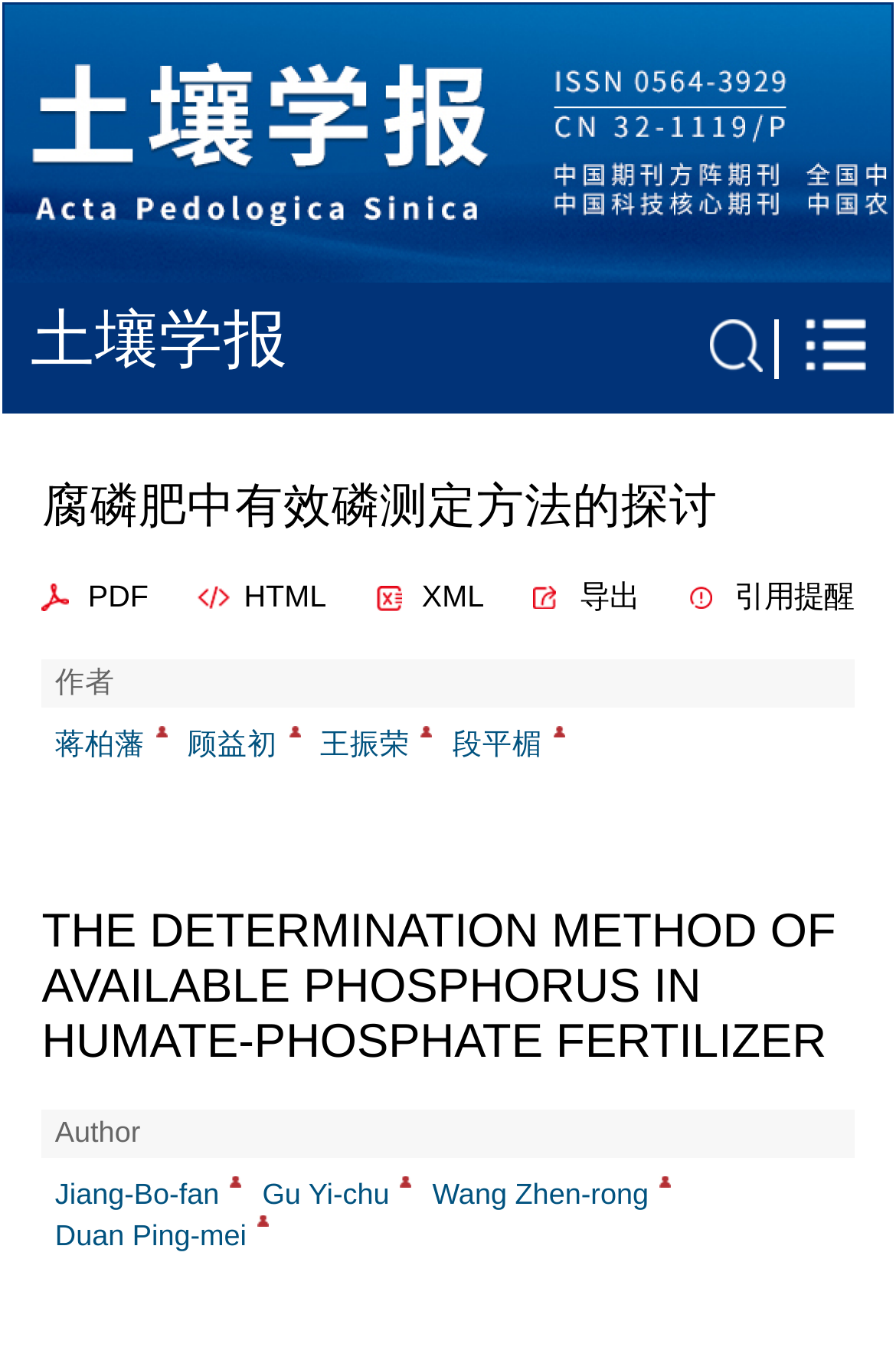Identify the bounding box coordinates necessary to click and complete the given instruction: "Cite this article".

[0.769, 0.42, 0.953, 0.453]